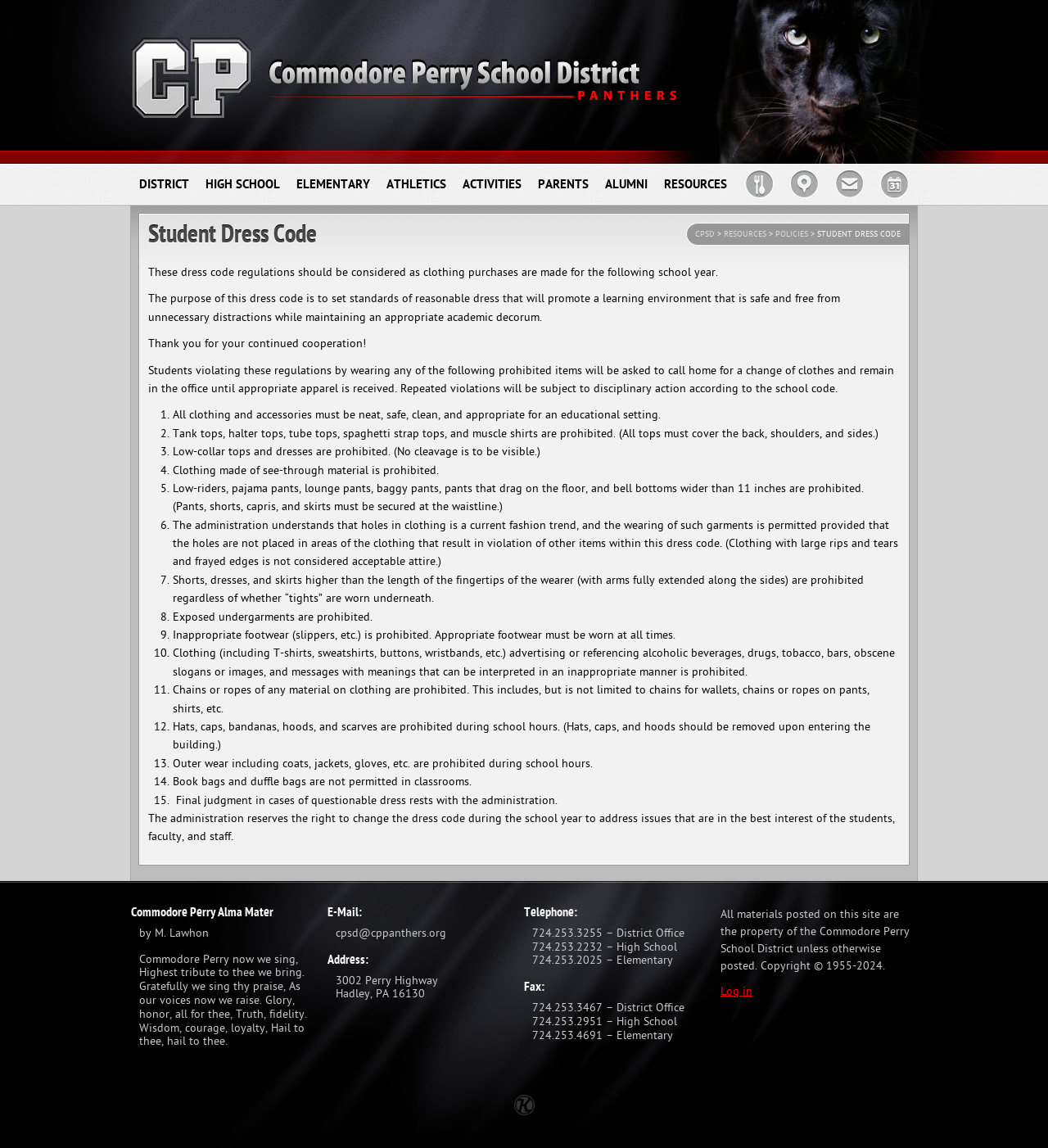Please mark the bounding box coordinates of the area that should be clicked to carry out the instruction: "Click on DISTRICT".

[0.125, 0.143, 0.188, 0.179]